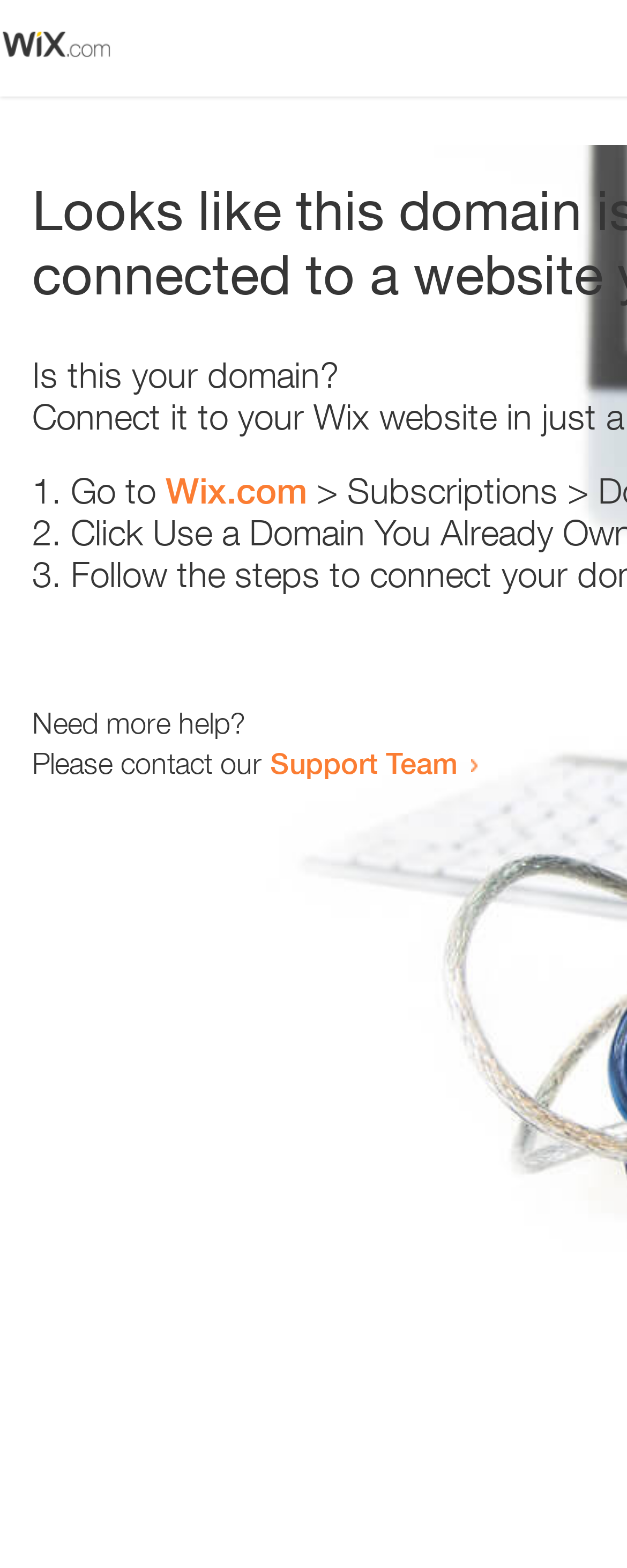What is the purpose of the webpage?
Give a detailed response to the question by analyzing the screenshot.

Based on the content of the webpage, it appears to be an error page related to a domain issue, providing guidance on what to do next.